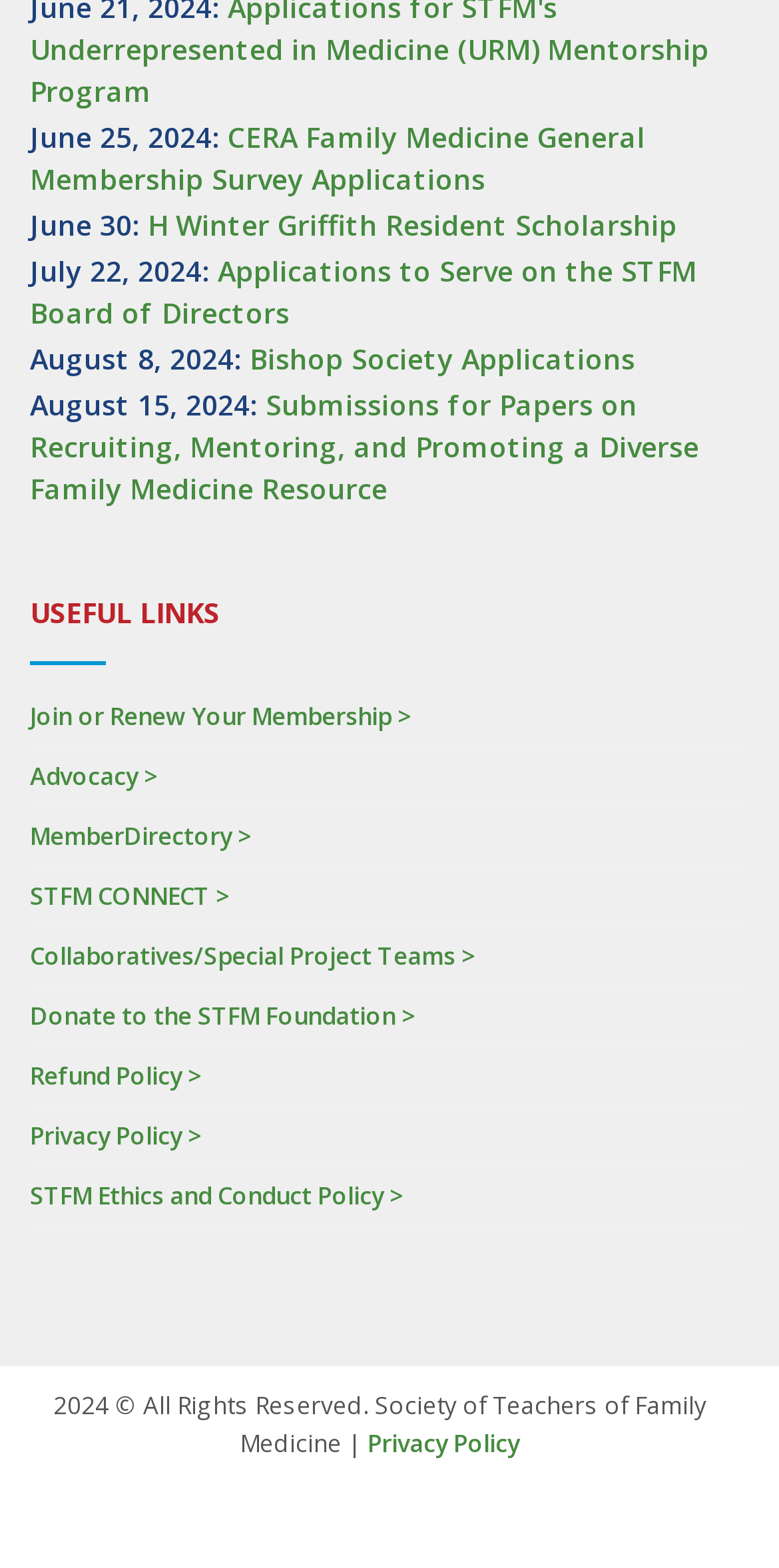Please find the bounding box coordinates of the element's region to be clicked to carry out this instruction: "View Privacy Policy".

[0.472, 0.91, 0.667, 0.931]